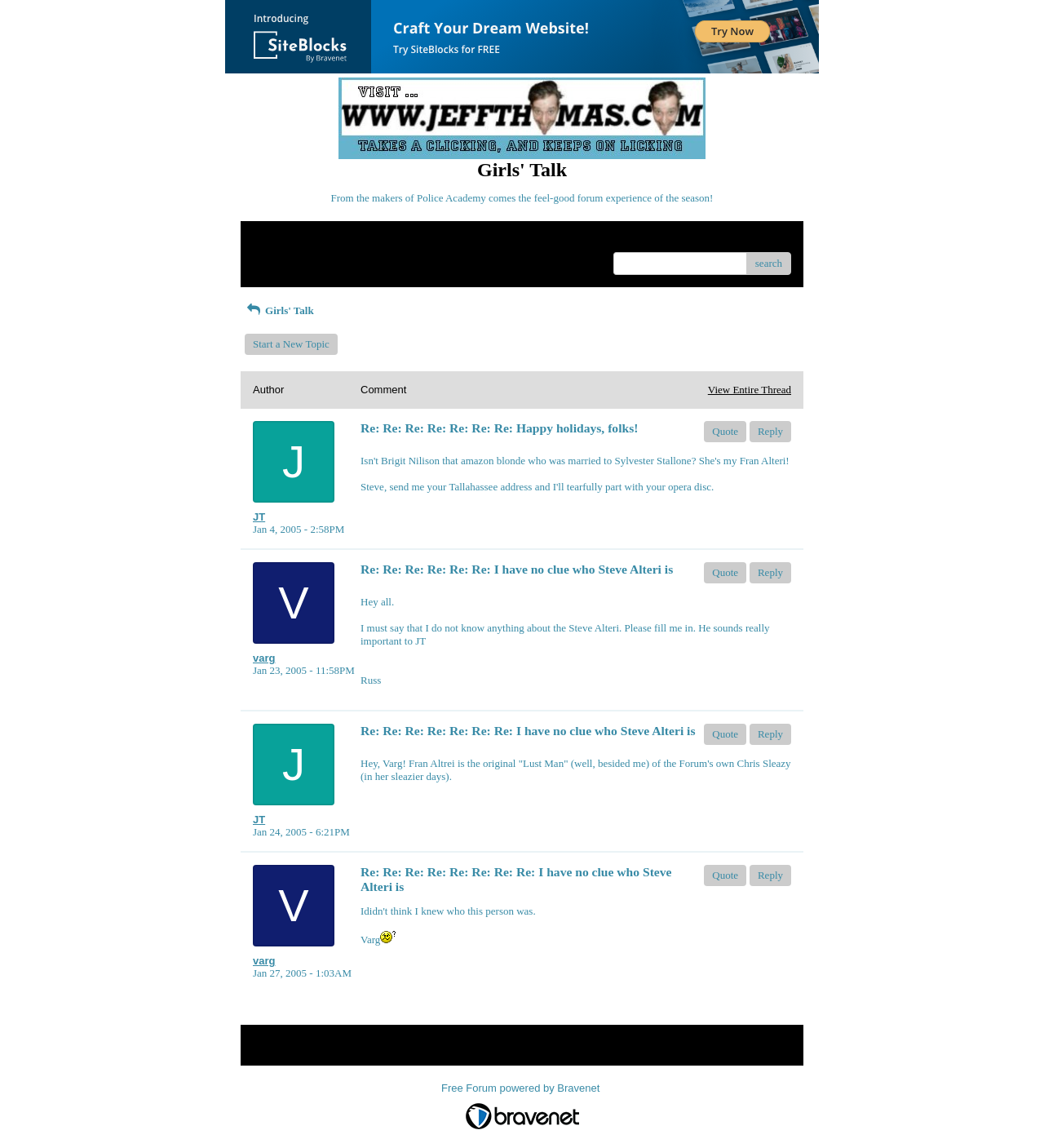Determine the bounding box coordinates for the element that should be clicked to follow this instruction: "Search for a topic". The coordinates should be given as four float numbers between 0 and 1, in the format [left, top, right, bottom].

[0.588, 0.22, 0.75, 0.24]